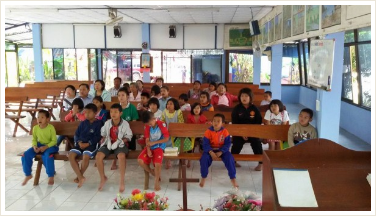What is in the foreground of the image?
Using the details from the image, give an elaborate explanation to answer the question.

The environment is adorned with simple decorations, and a wooden altar can be seen in the foreground, adding to the reverent atmosphere of the worship gathering.